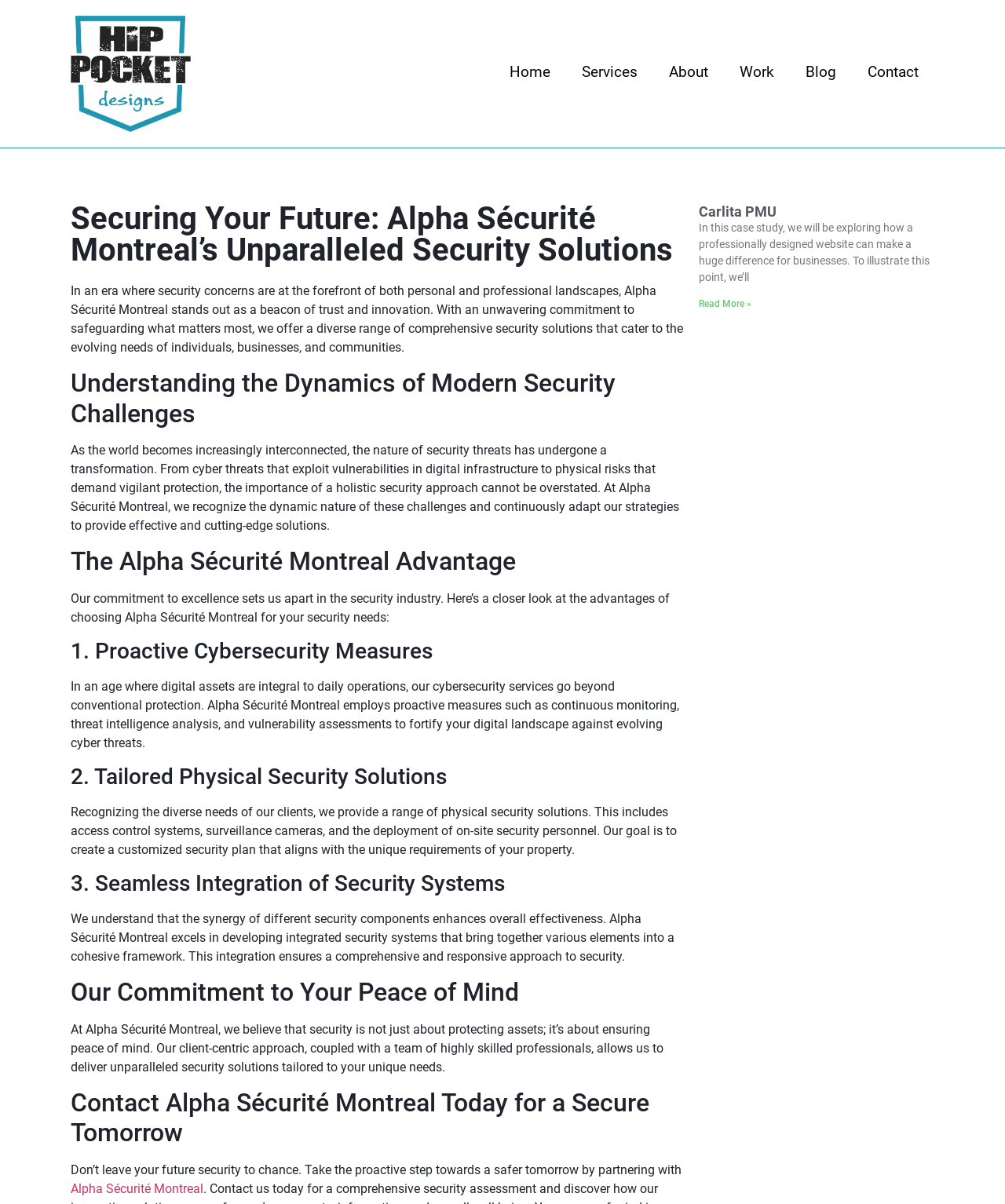Locate the bounding box coordinates of the region to be clicked to comply with the following instruction: "Visit the blog". The coordinates must be four float numbers between 0 and 1, in the form [left, top, right, bottom].

[0.786, 0.045, 0.848, 0.075]